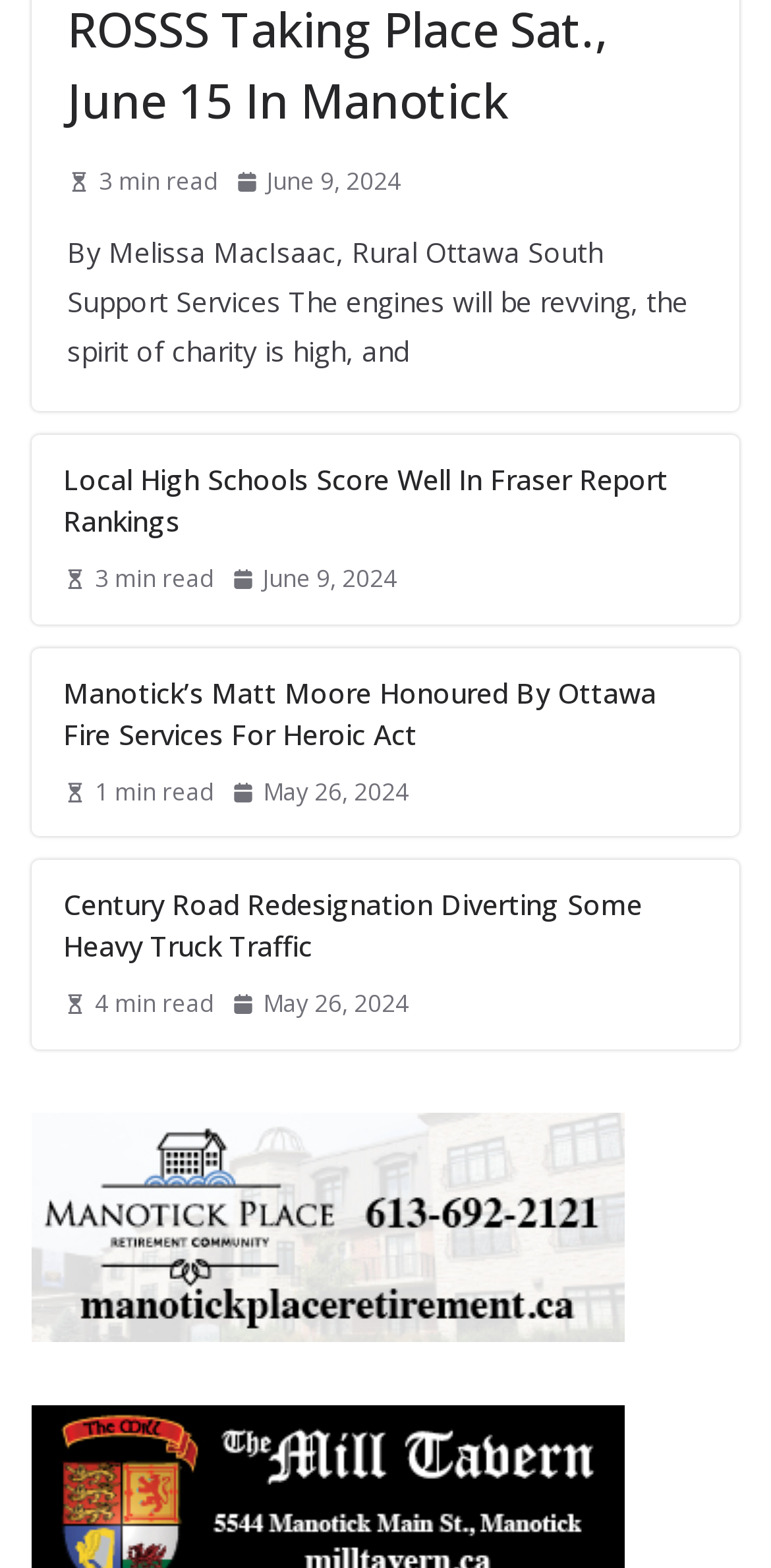Locate the bounding box coordinates of the element I should click to achieve the following instruction: "Read the article about Local High Schools Score Well In Fraser Report Rankings".

[0.082, 0.293, 0.918, 0.346]